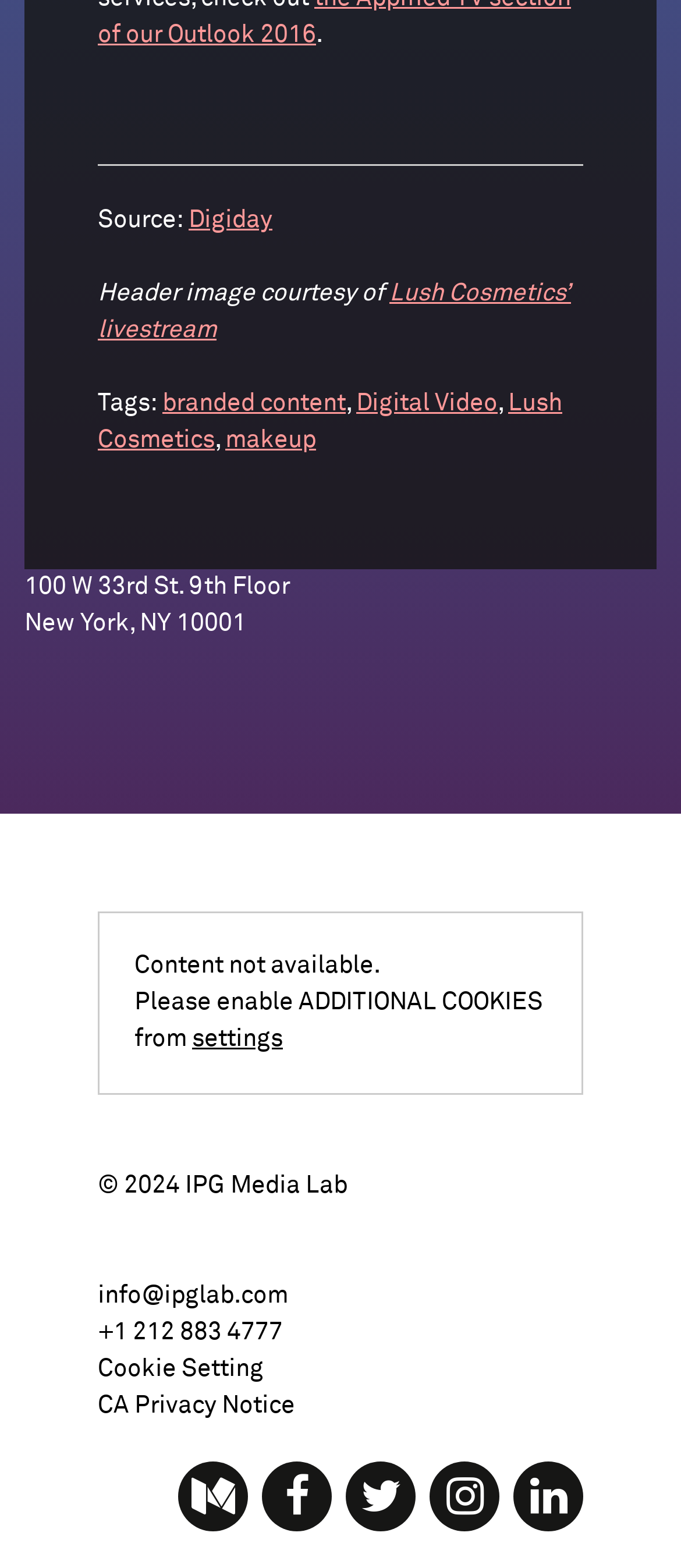Find the bounding box coordinates of the clickable element required to execute the following instruction: "Explore the branded content tag". Provide the coordinates as four float numbers between 0 and 1, i.e., [left, top, right, bottom].

[0.238, 0.25, 0.508, 0.265]